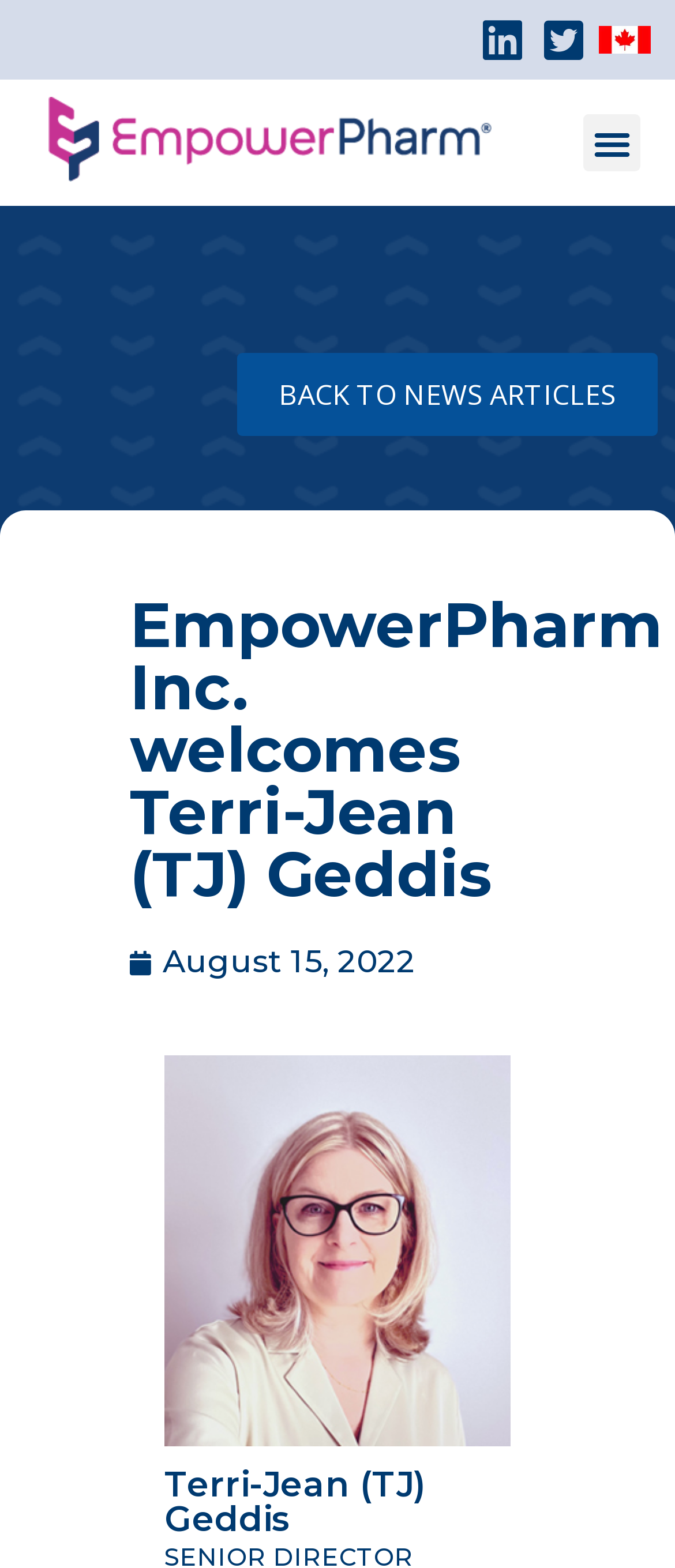Identify the bounding box coordinates for the UI element that matches this description: "August 15, 2022".

[0.192, 0.599, 0.615, 0.629]